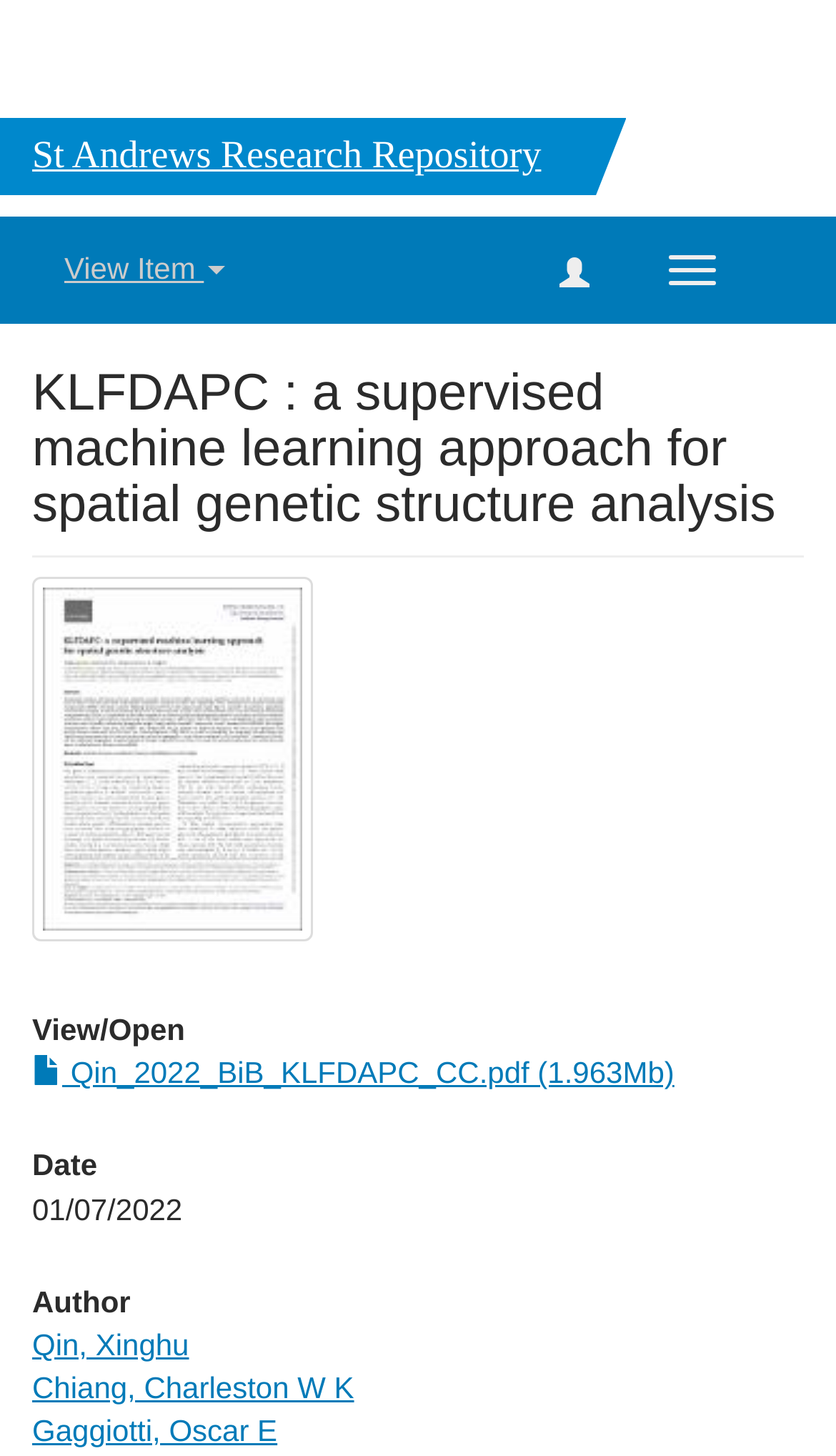Create an in-depth description of the webpage, covering main sections.

The webpage is about a research paper titled "KLFDAPC : a supervised machine learning approach for spatial genetic structure analysis". At the top, there is a heading that reads "St Andrews Research Repository". Below it, there are two buttons, "Toggle navigation" and an empty button, positioned side by side. 

Further down, there is another heading with the same title as the webpage, "KLFDAPC : a supervised machine learning approach for spatial genetic structure analysis". To the right of this heading, there is a button labeled "View Item". 

Below the heading, there is a thumbnail image with a link labeled "Thumbnail". Underneath the thumbnail, there are three headings: "View/ Open", "Date", and "Author". The "View/ Open" section has a link to a PDF file, "Qin_2022_BiB_KLFDAPC_CC.pdf", with a file size of 1.963Mb. The "Date" section displays the date "01/07/2022". The "Author" section lists three authors: "Qin, Xinghu", "Chiang, Charleston W K", and "Gaggiotti, Oscar E", each with a link to their respective profiles.